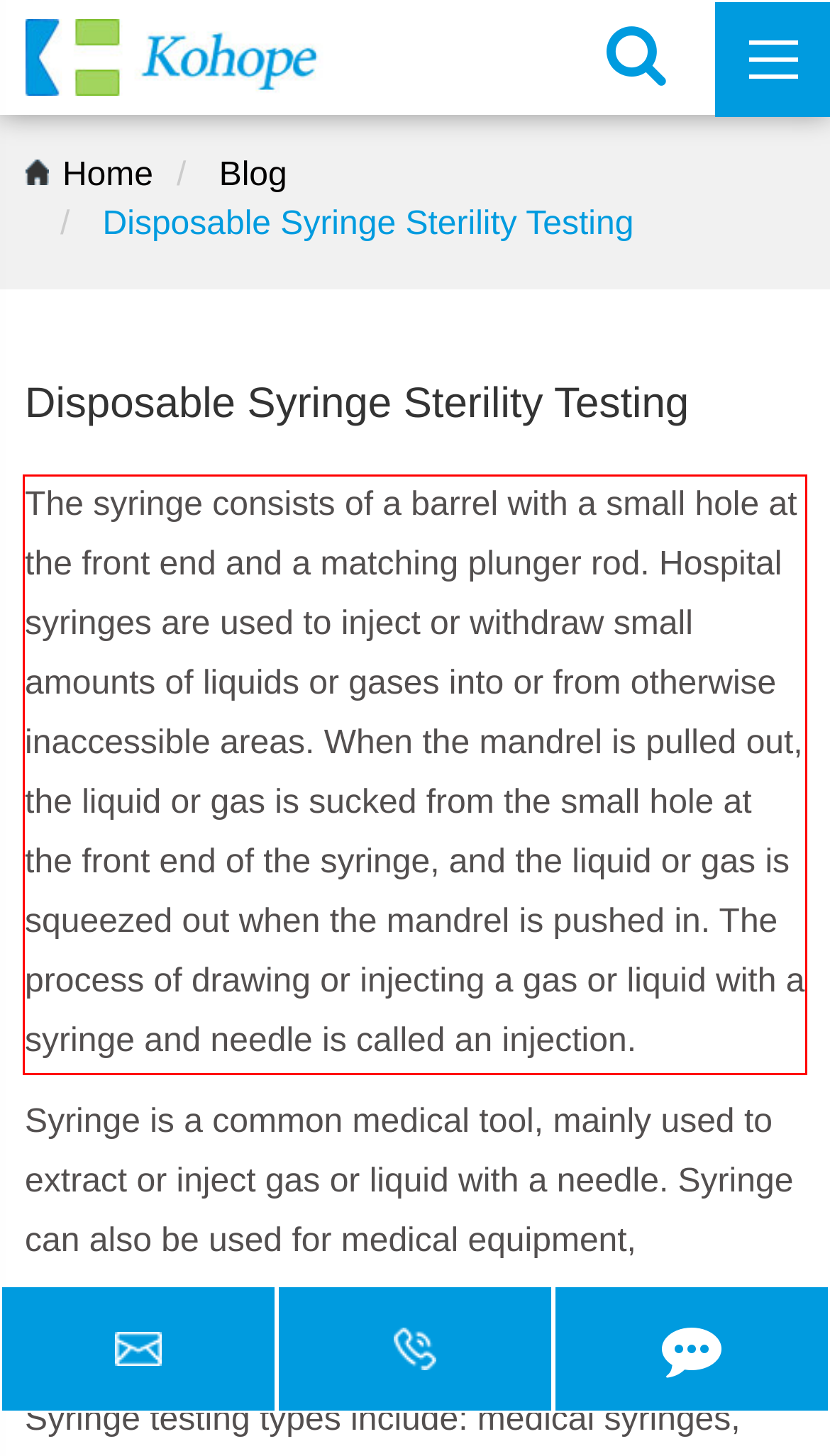You are given a screenshot with a red rectangle. Identify and extract the text within this red bounding box using OCR.

The syringe consists of a barrel with a small hole at the front end and a matching plunger rod. Hospital syringes are used to inject or withdraw small amounts of liquids or gases into or from otherwise inaccessible areas. When the mandrel is pulled out, the liquid or gas is sucked from the small hole at the front end of the syringe, and the liquid or gas is squeezed out when the mandrel is pushed in. The process of drawing or injecting a gas or liquid with a syringe and needle is called an injection.